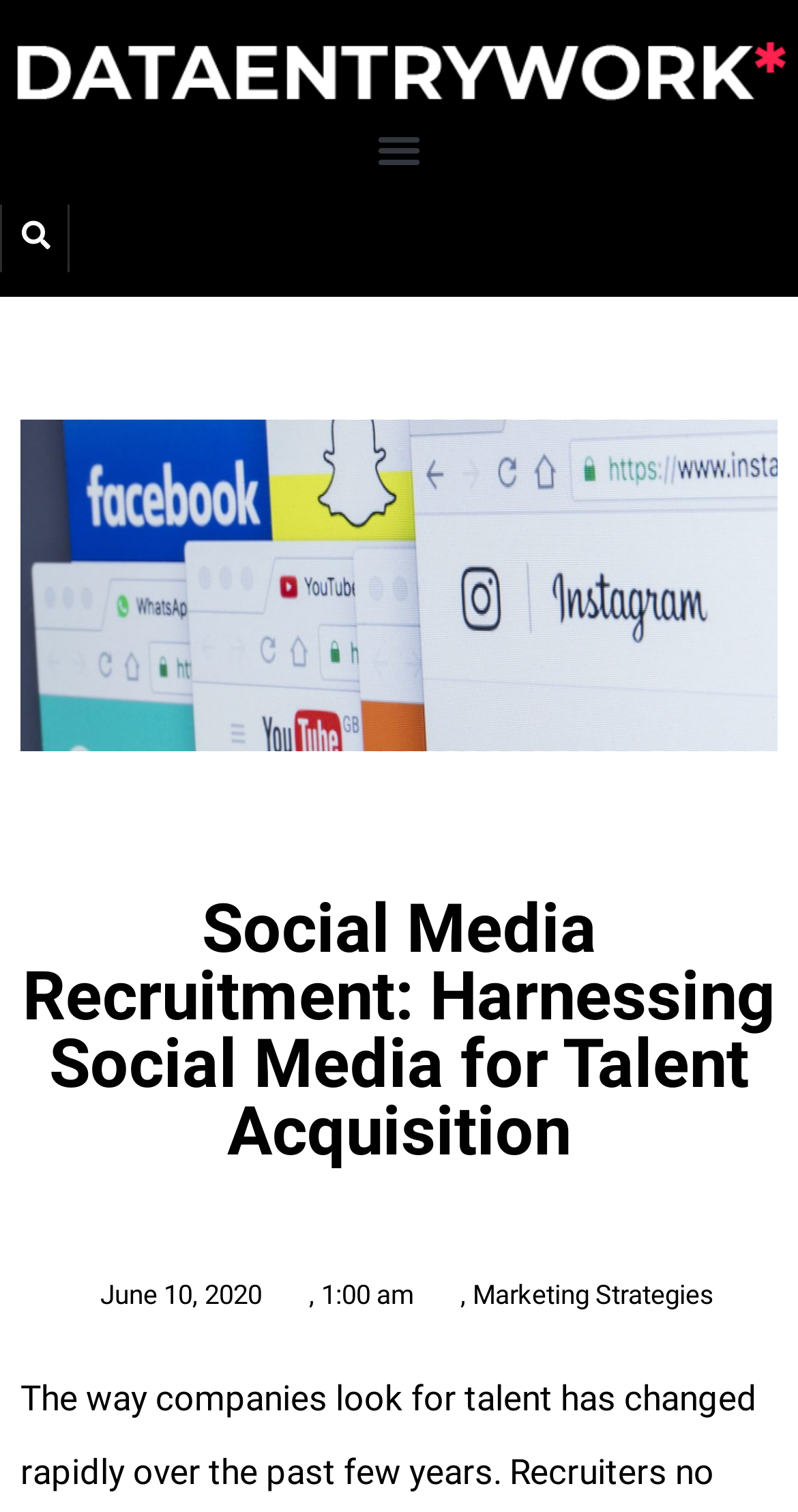What is the topic of the article?
Answer the question with detailed information derived from the image.

Based on the heading 'Social Media Recruitment: Harnessing Social Media for Talent Acquisition', it can be inferred that the topic of the article is about using social media for recruitment purposes.